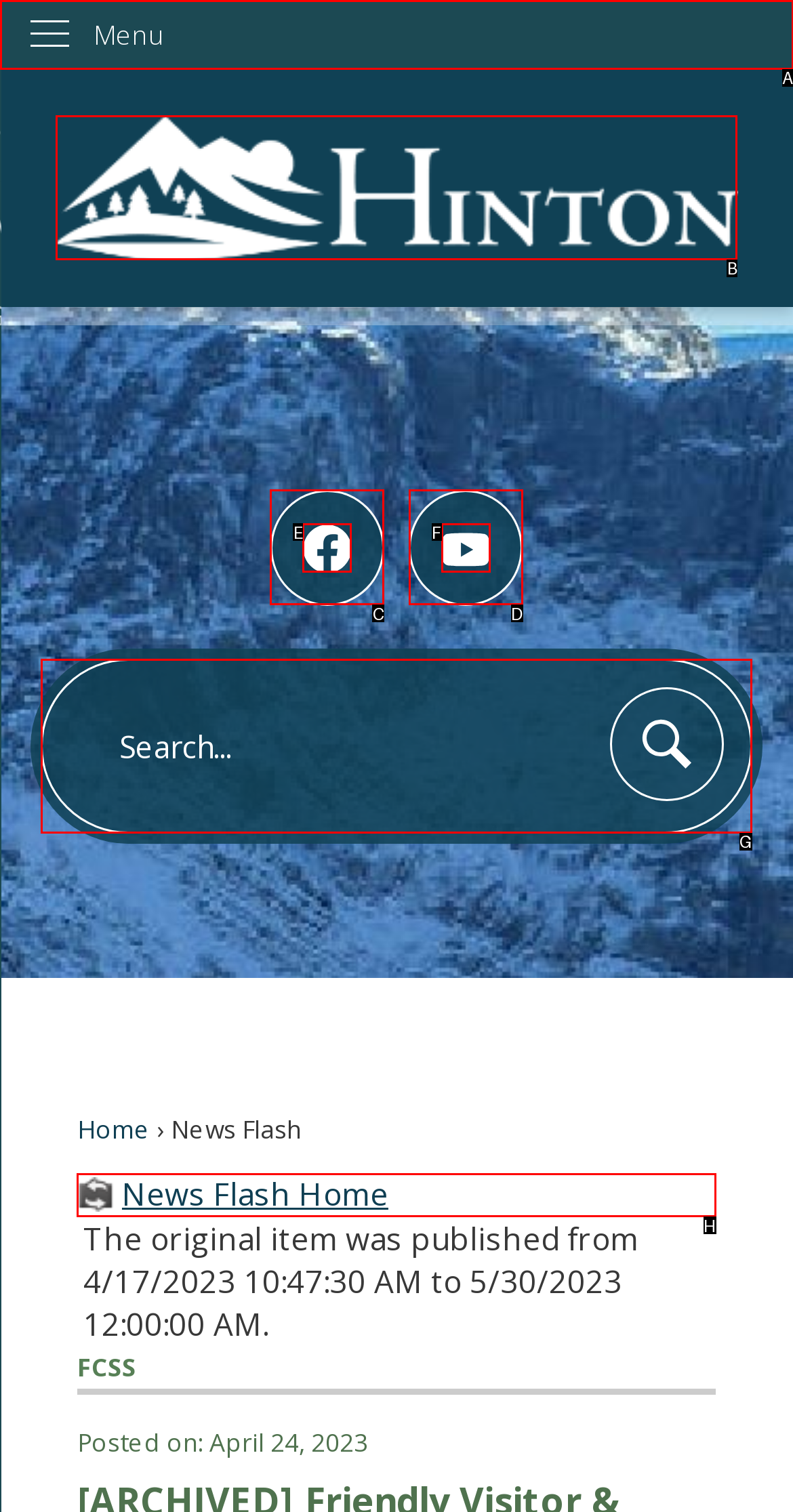Indicate the letter of the UI element that should be clicked to accomplish the task: Search for something. Answer with the letter only.

G